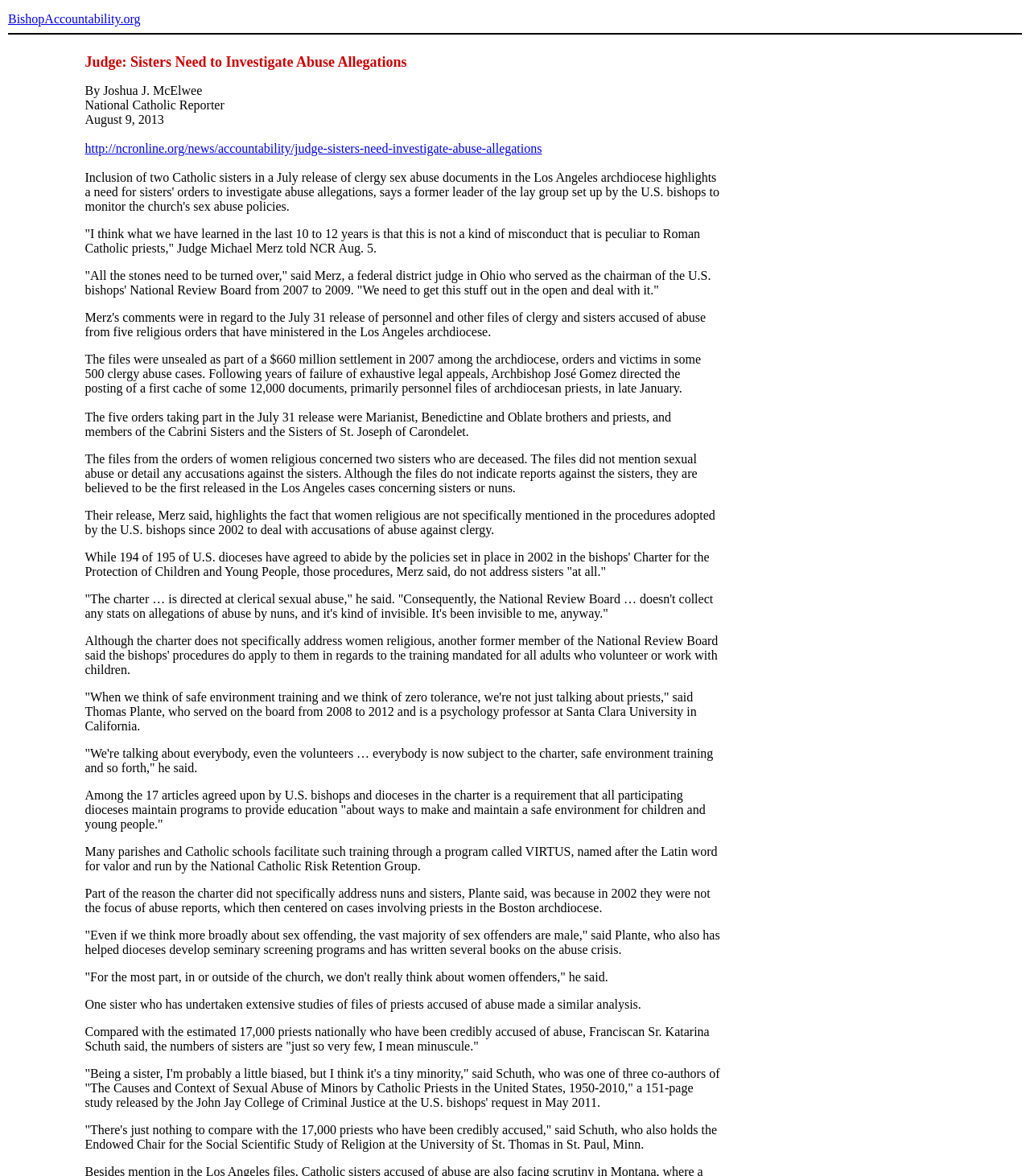What is the name of the study co-authored by Franciscan Sr. Katarina Schuth?
Provide a short answer using one word or a brief phrase based on the image.

The Causes and Context of Sexual Abuse of Minors by Catholic Priests in the United States, 1950-2010